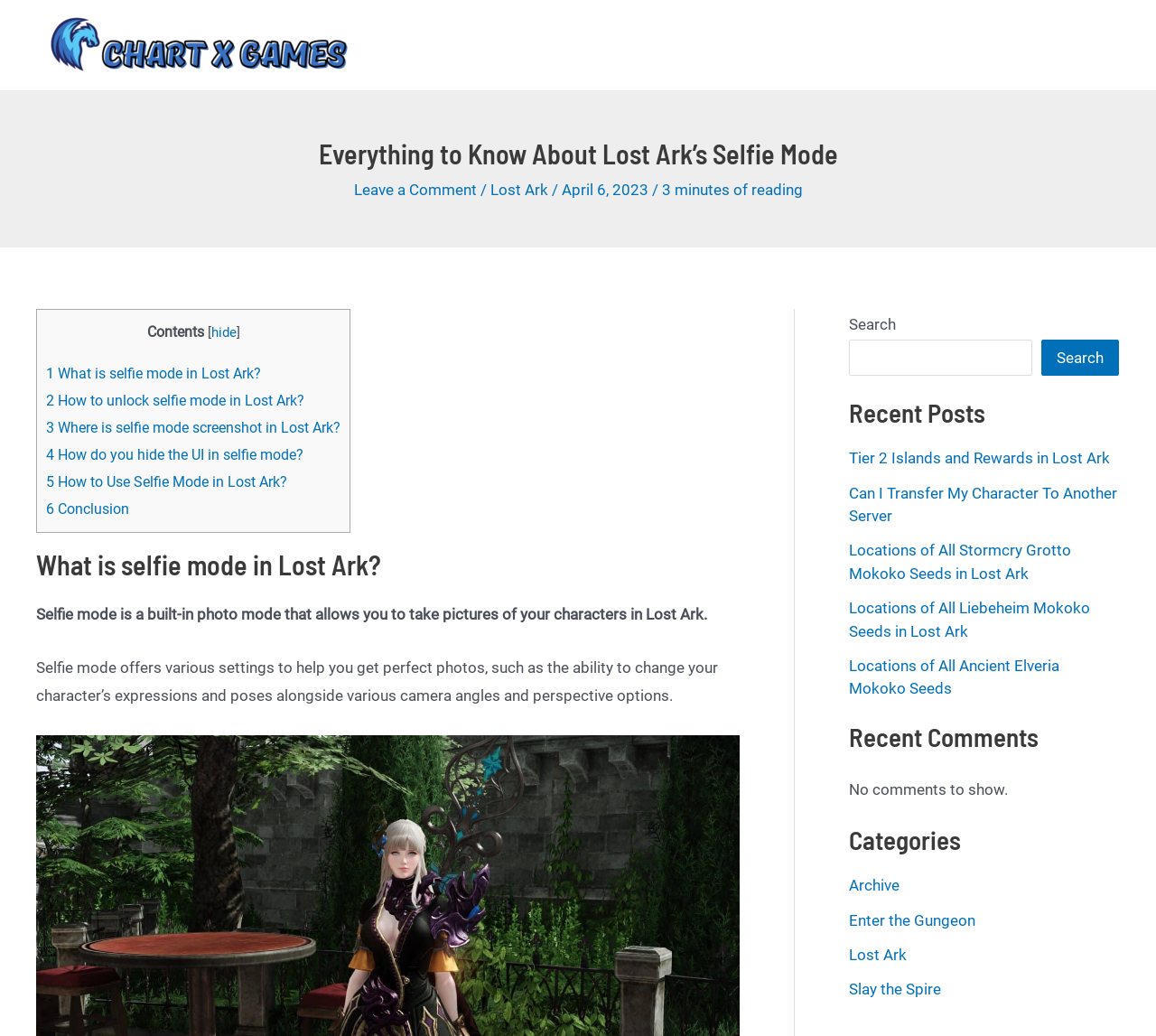Locate the headline of the webpage and generate its content.

Everything to Know About Lost Ark’s Selfie Mode